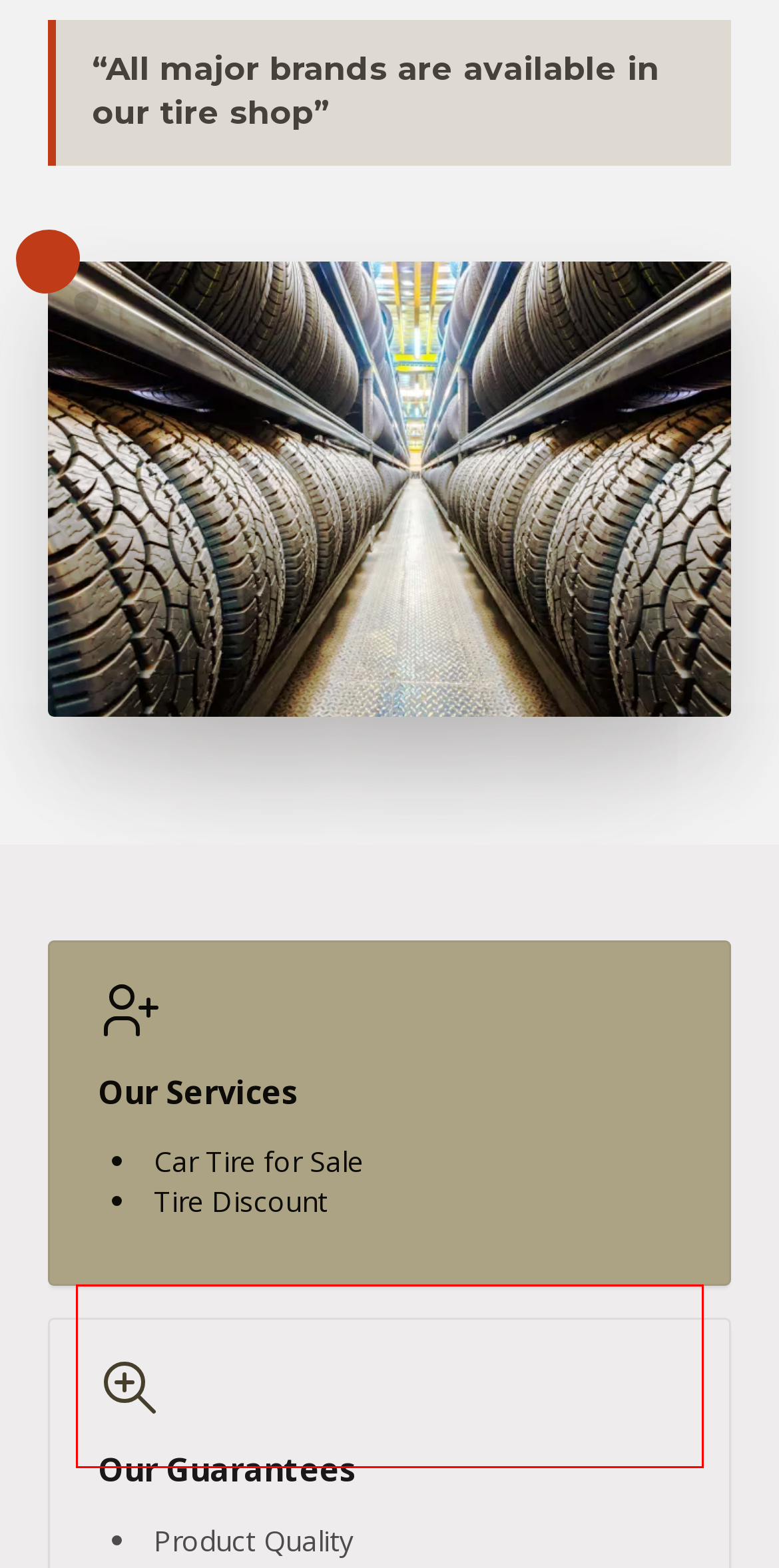Given a screenshot of a webpage with a red bounding box, please identify and retrieve the text inside the red rectangle.

Display settings are stored during your session on this site. Ending session (closing the browser or tab) resets the default values.